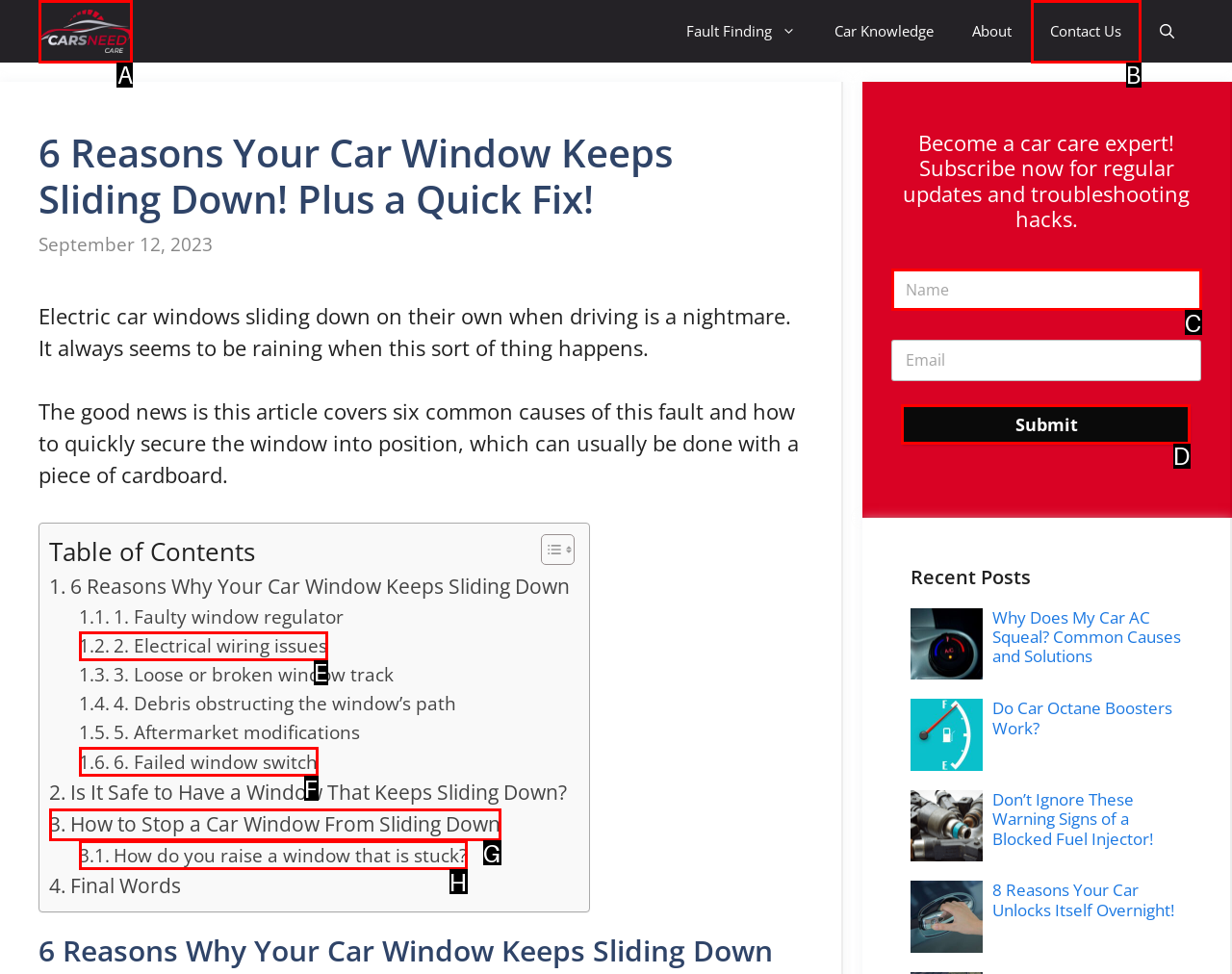Identify the letter of the UI element I need to click to carry out the following instruction: Subscribe to the newsletter

D